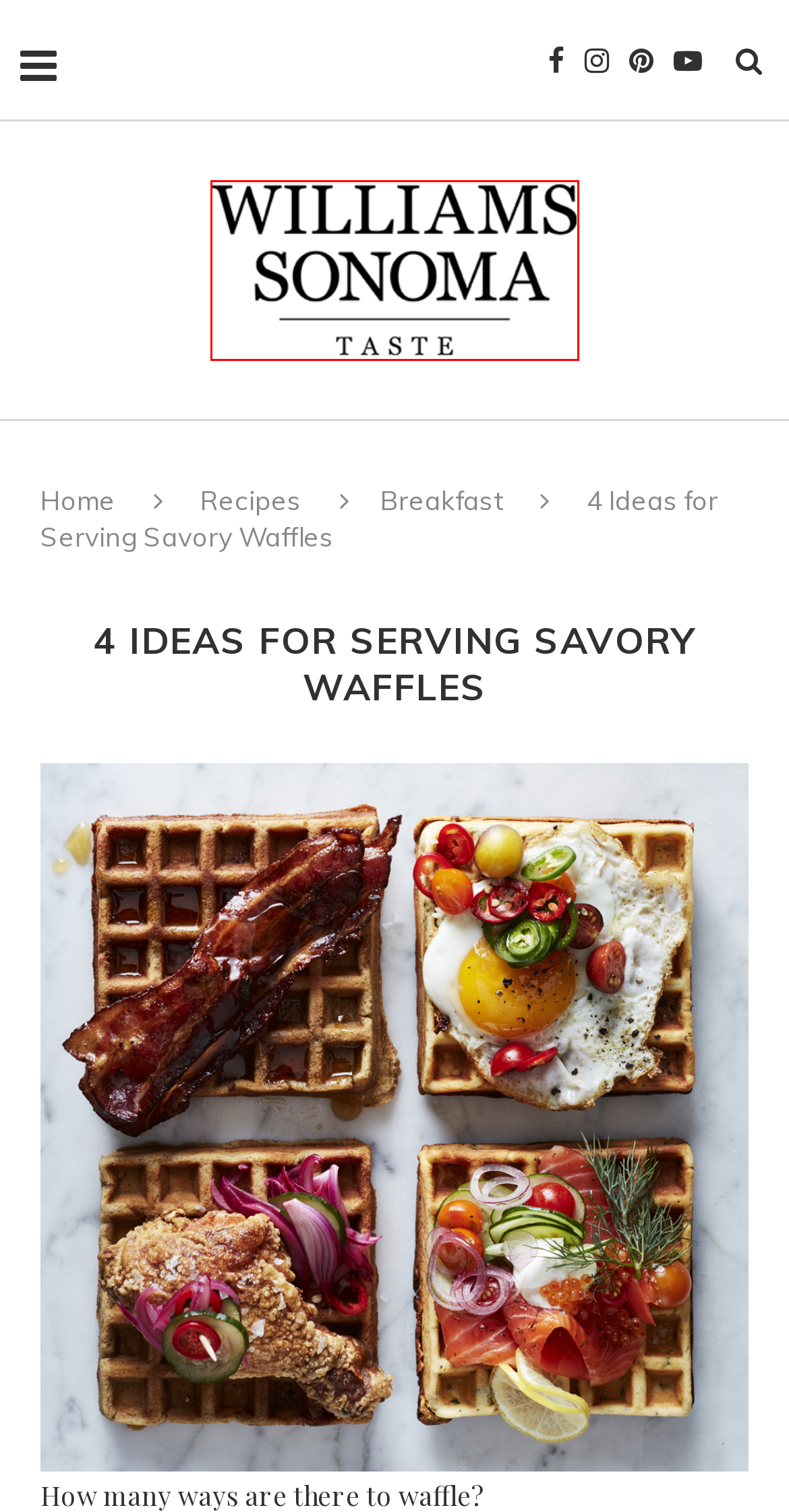Given a screenshot of a webpage with a red bounding box around a UI element, please identify the most appropriate webpage description that matches the new webpage after you click on the element. Here are the candidates:
A. Williams Sonoma Taste - Discover New Ideas & Recipes
B. Pumpkin Bagels: A Fabulous Fall Treat - Williams-Sonoma Taste
C. Weekend Entertaining: Spring Market Dinner - Williams-Sonoma Taste
D. Breakfast Archives - Williams-Sonoma Taste
E. How to Adapt Your Slow Cooker for Spring | Williams-Sonoma Taste
F. Belgian Waffles with Strawberries and Cream | Williams-Sonoma Taste
G. Eggs Blackstone Recipe | Williams Sonoma Taste
H. Recipes Archives - Williams-Sonoma Taste

A